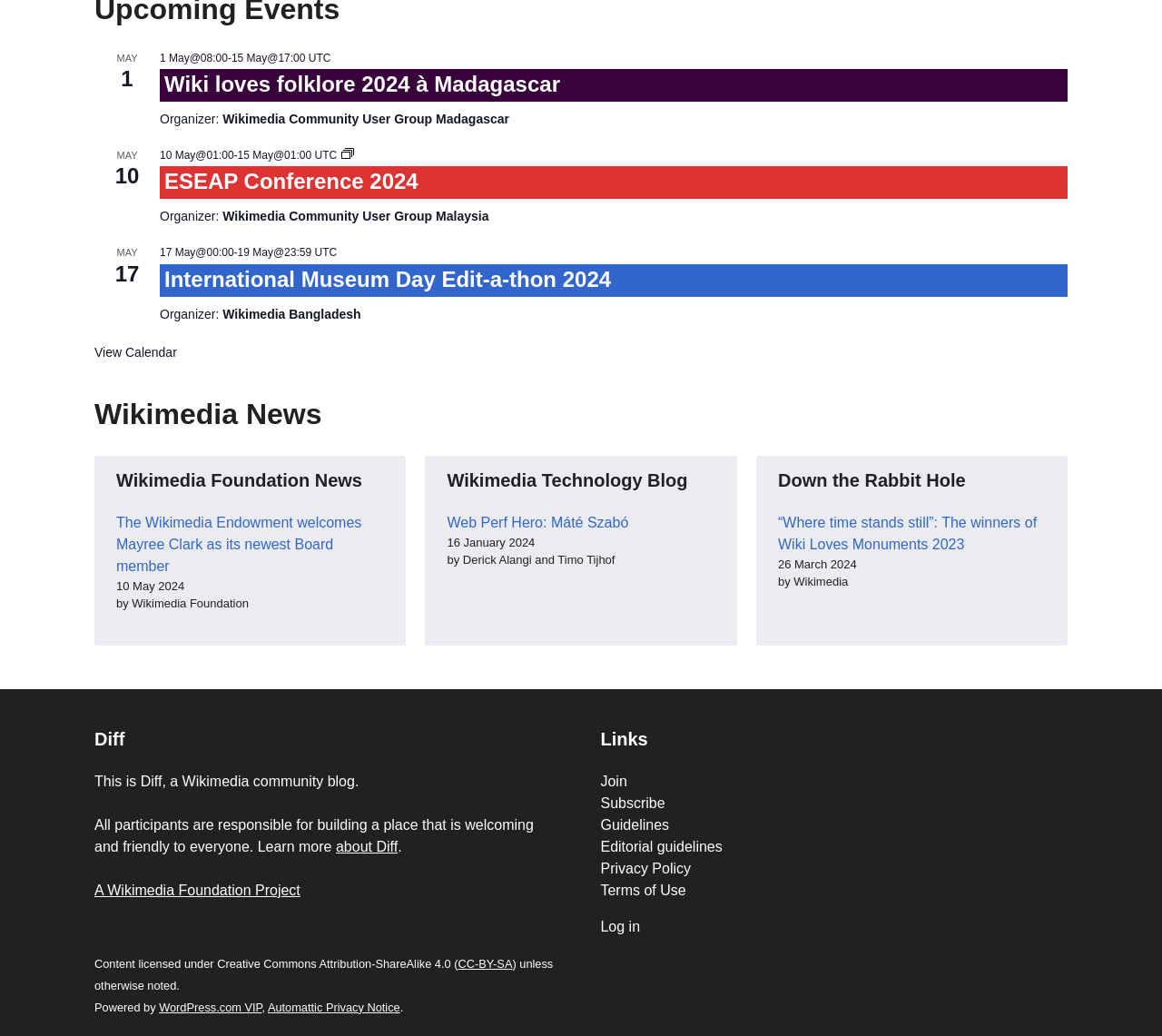Respond to the question with just a single word or phrase: 
What is the license of the content on this webpage?

CC-BY-SA